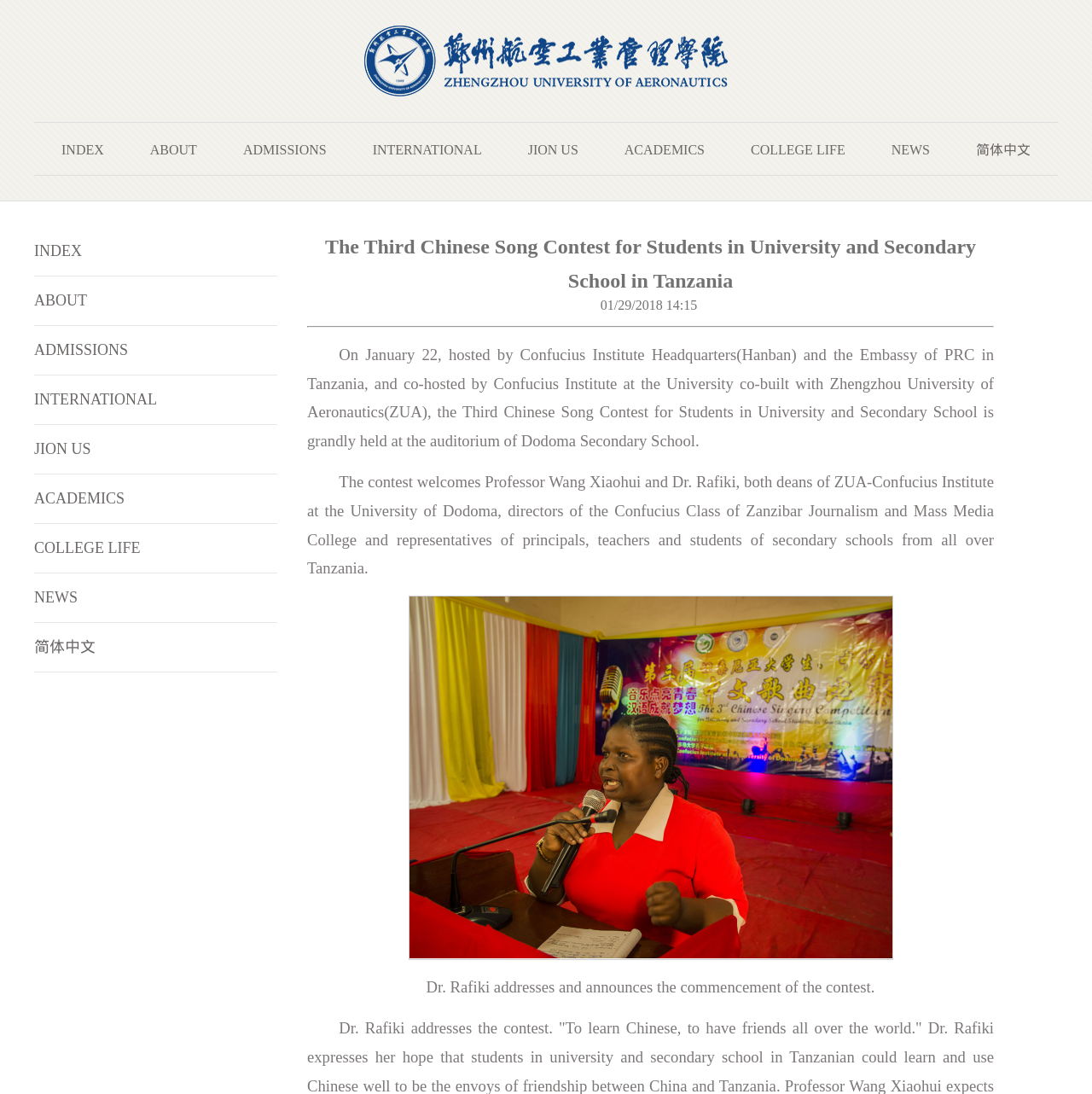Please determine the bounding box coordinates of the element to click in order to execute the following instruction: "Click the 'INDEX' link". The coordinates should be four float numbers between 0 and 1, specified as [left, top, right, bottom].

[0.037, 0.122, 0.115, 0.152]